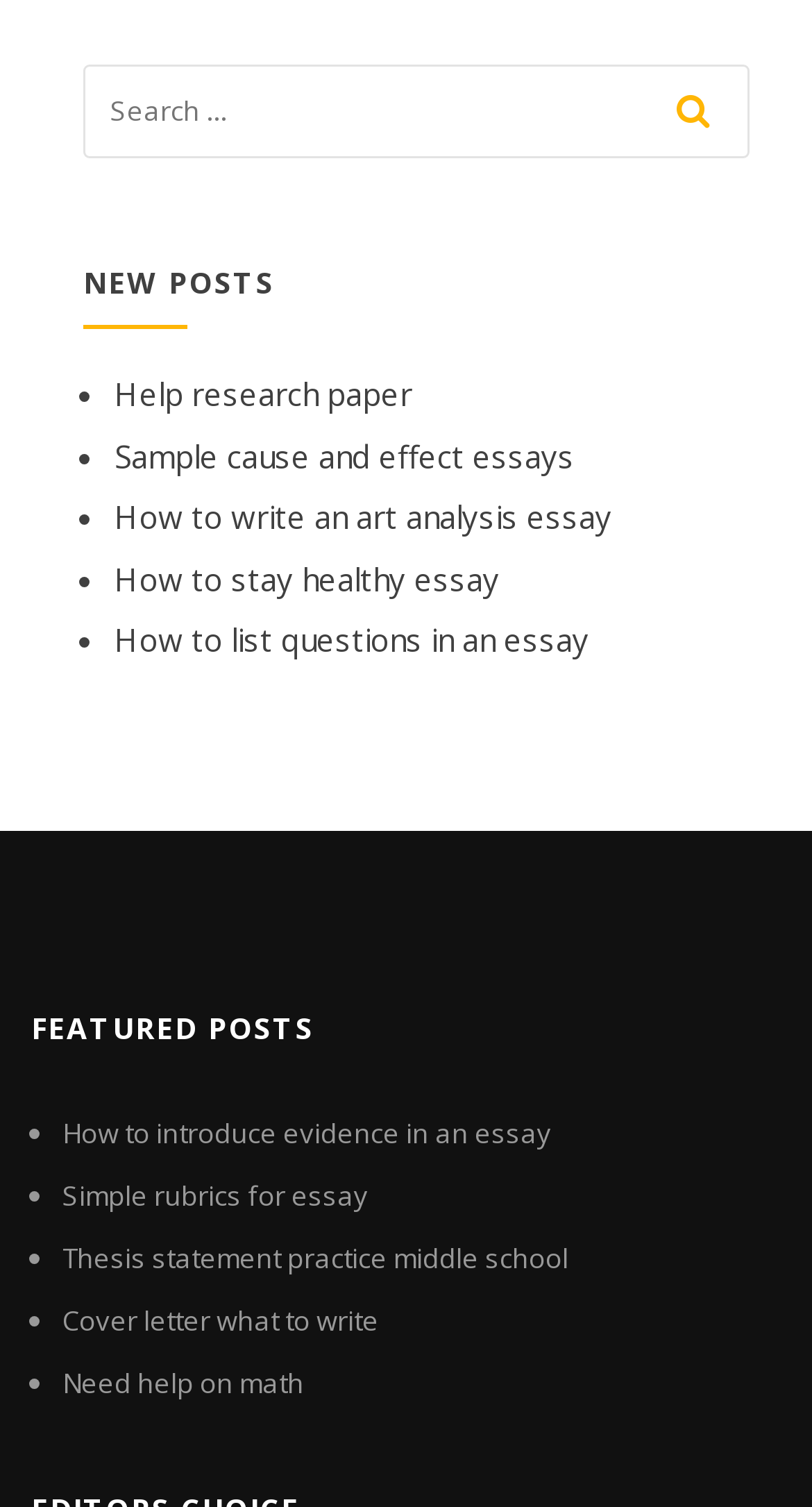Could you indicate the bounding box coordinates of the region to click in order to complete this instruction: "click on 'How to write an art analysis essay'".

[0.141, 0.329, 0.754, 0.357]